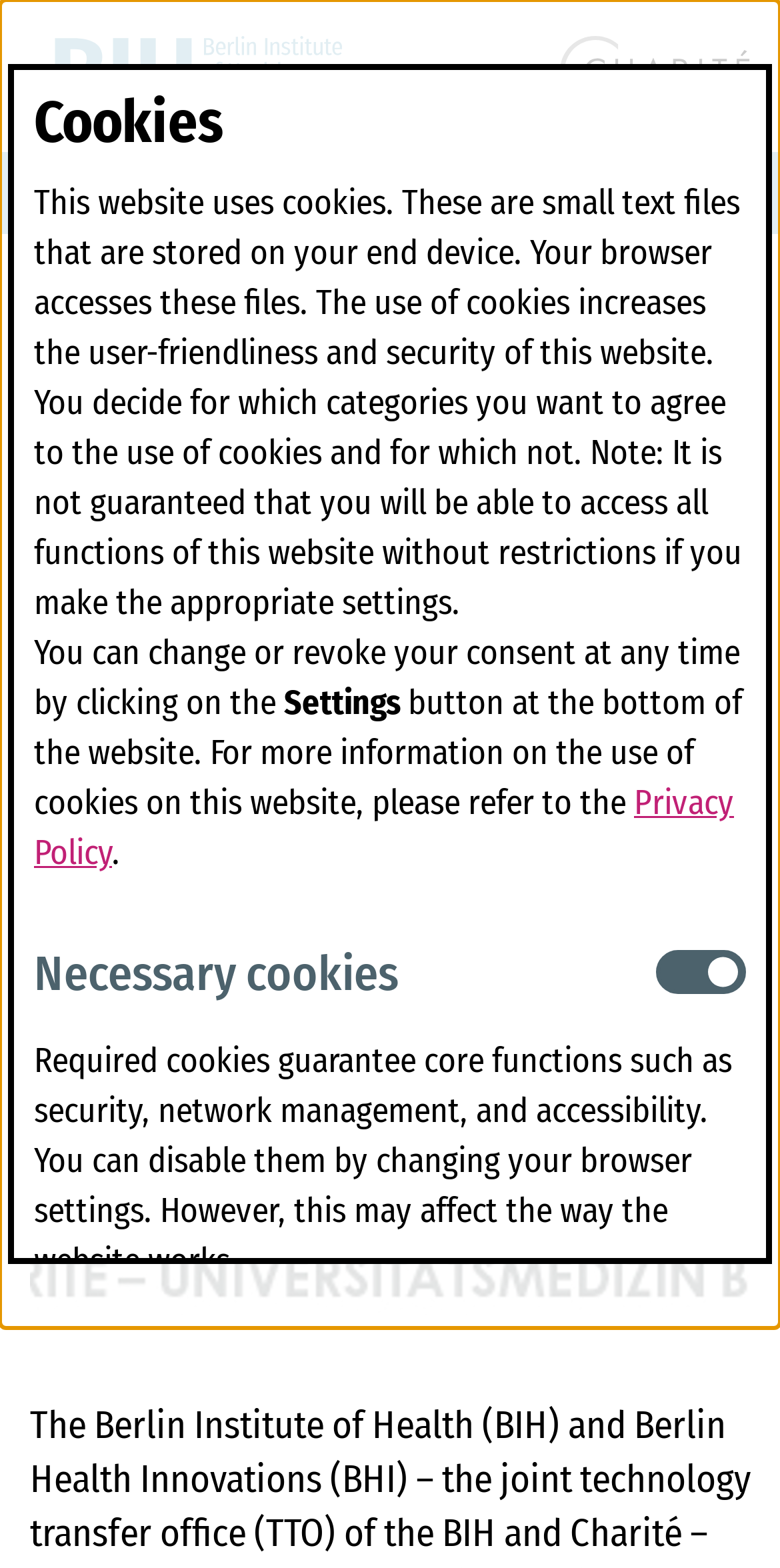Locate the bounding box coordinates of the area you need to click to fulfill this instruction: 'Open navigation'. The coordinates must be in the form of four float numbers ranging from 0 to 1: [left, top, right, bottom].

[0.91, 0.11, 0.962, 0.135]